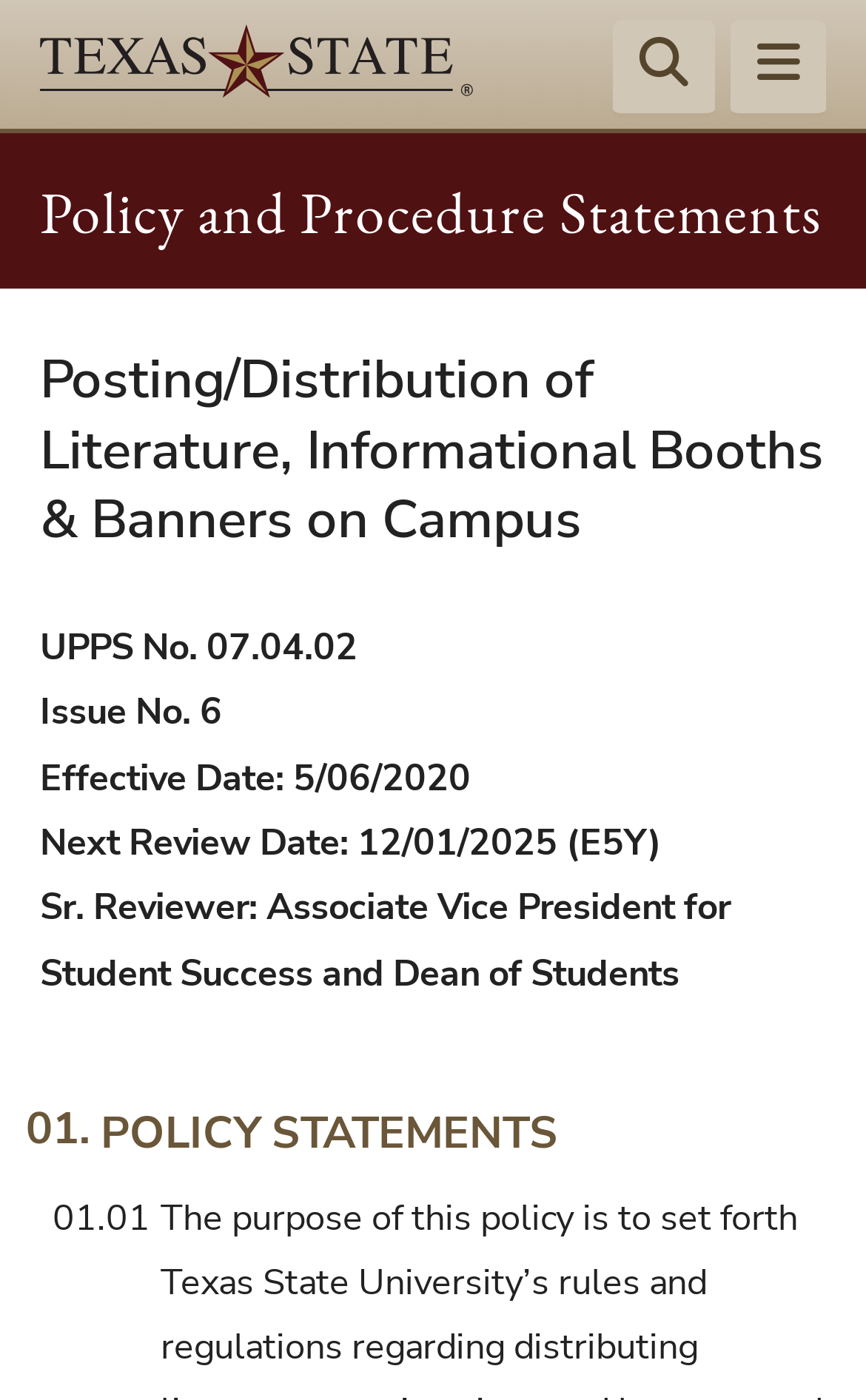Analyze the image and provide a detailed answer to the question: What is the title of the policy?

The title of the policy can be found in the heading section of the webpage, where it is stated as 'Posting/Distribution of Literature, Informational Booths & Banners on Campus'.